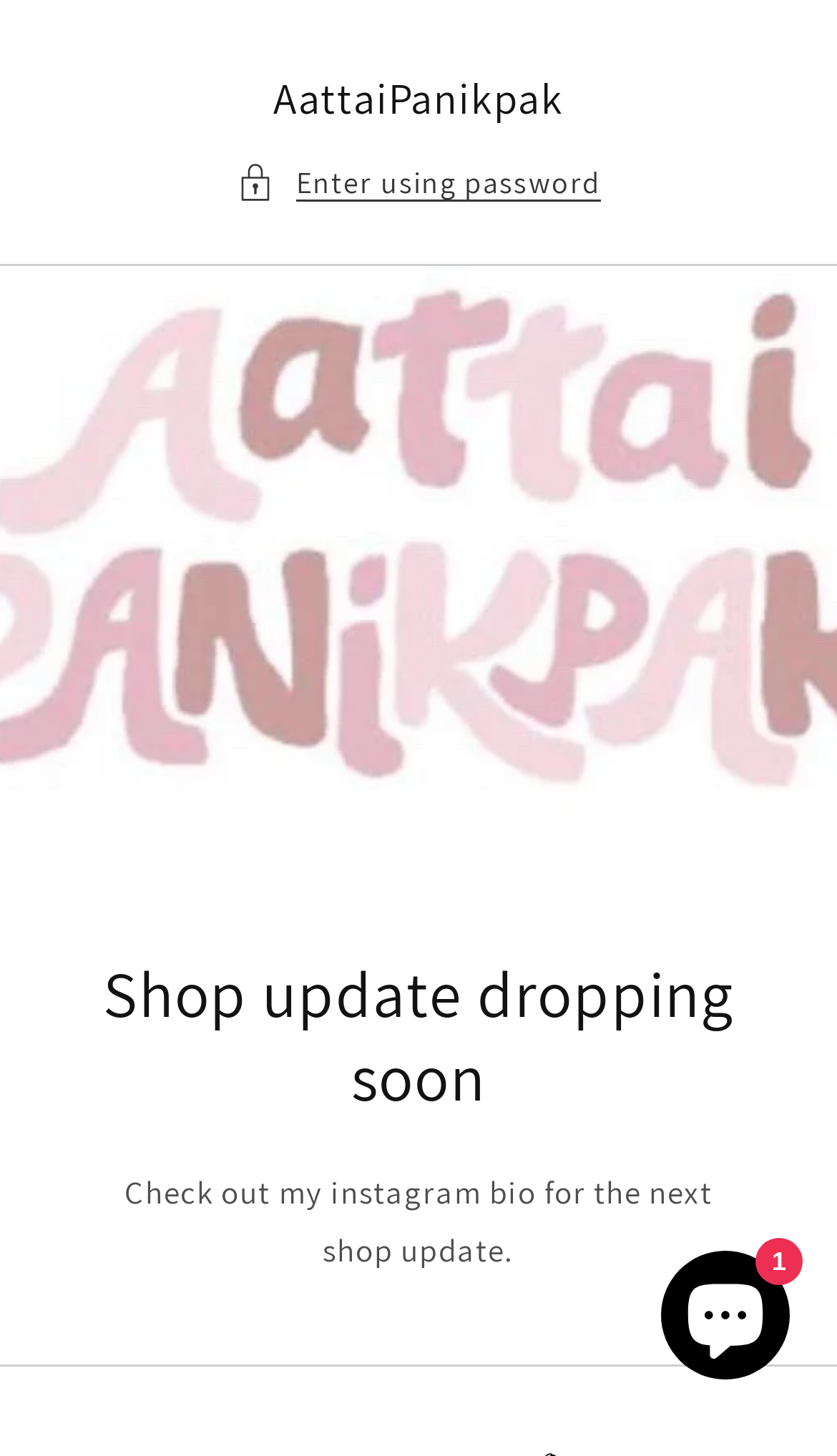Give a one-word or short phrase answer to this question: 
What is the orientation of the separator?

horizontal